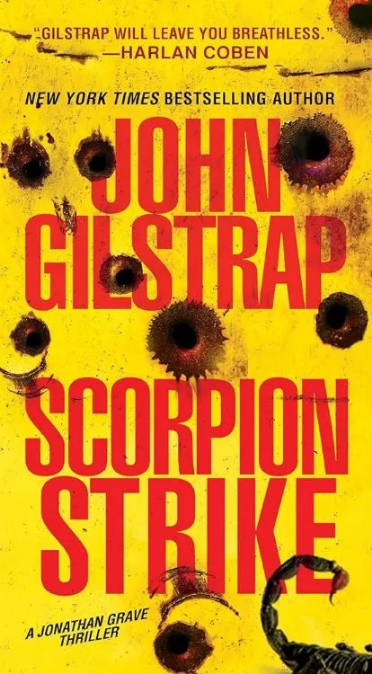Use a single word or phrase to answer the question:
What is the author's status?

New York Times bestselling author